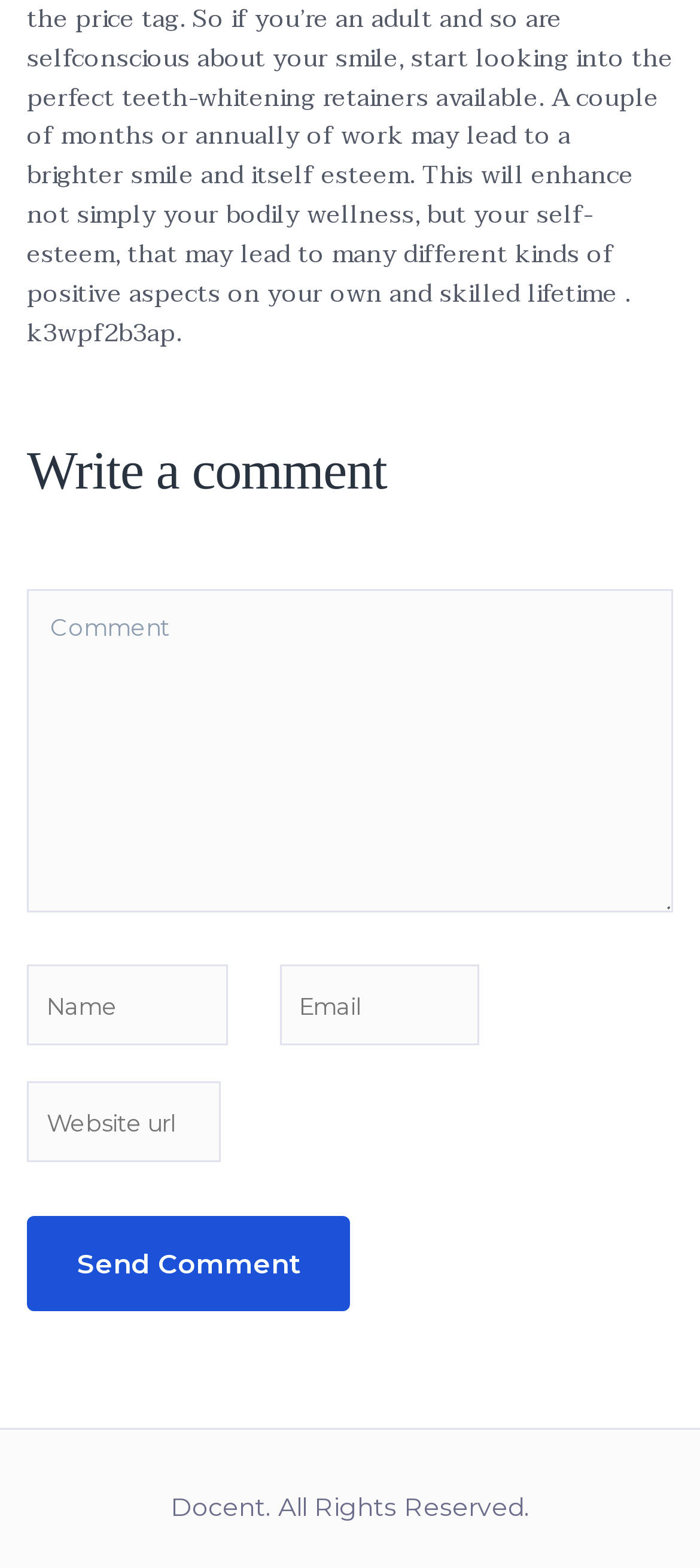How many text boxes are available for user input?
Provide a thorough and detailed answer to the question.

There are four text boxes available for user input: 'Comment', 'Name', 'Email', and 'Website url'.